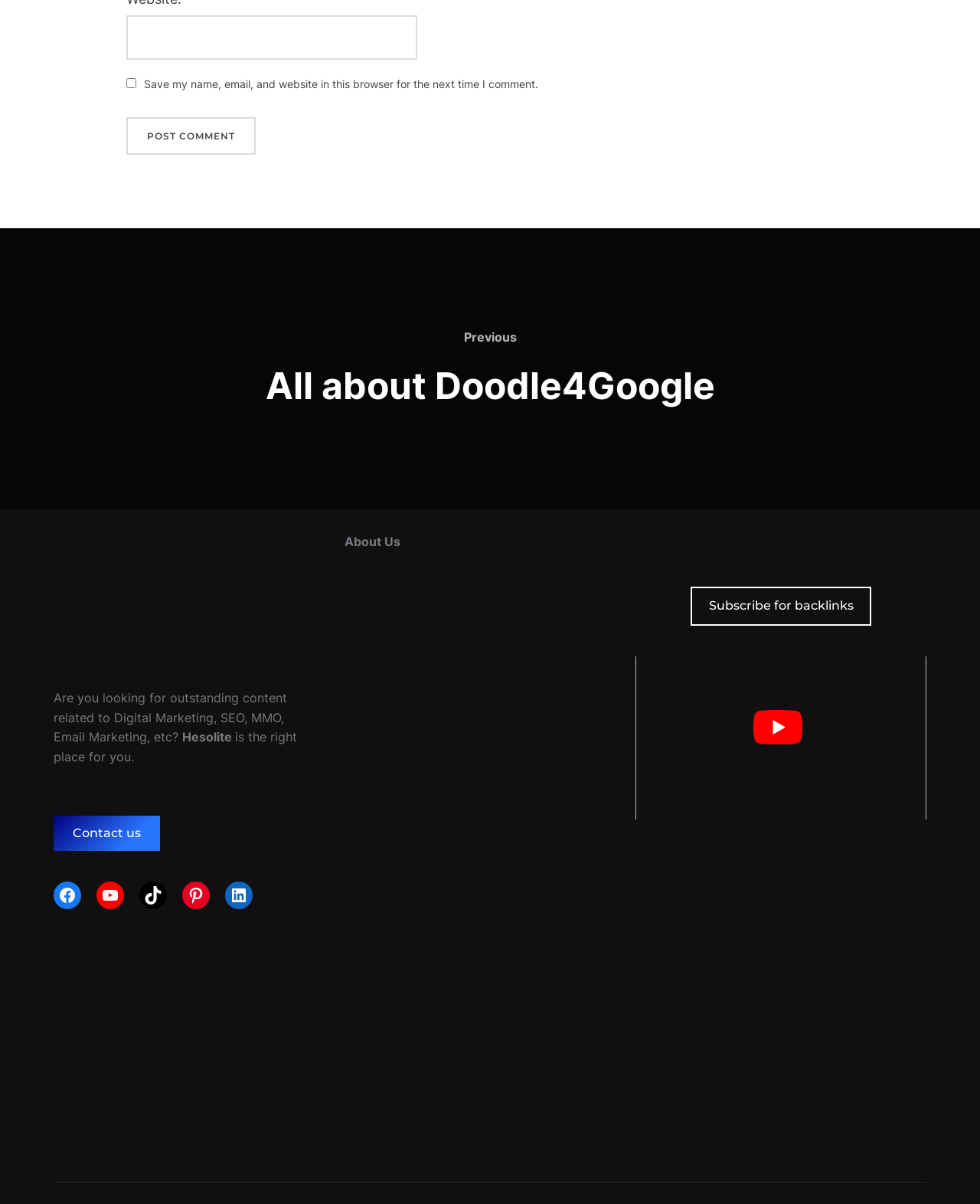Please find the bounding box coordinates of the element that needs to be clicked to perform the following instruction: "Contact us". The bounding box coordinates should be four float numbers between 0 and 1, represented as [left, top, right, bottom].

[0.055, 0.678, 0.163, 0.707]